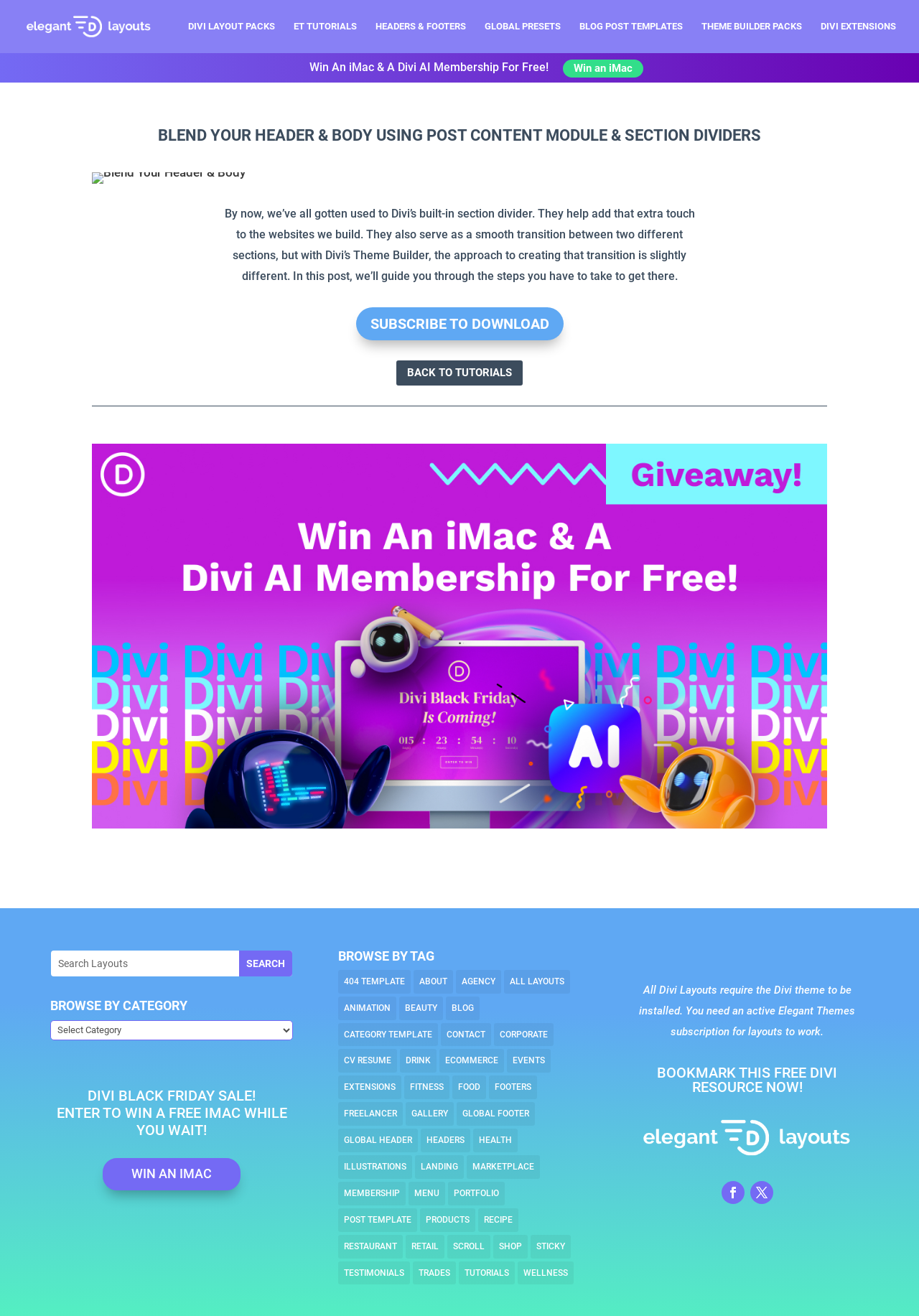Generate a thorough caption detailing the webpage content.

This webpage is about blending header and body sections using the post content module and section dividers in the Divi Theme Builder. At the top, there is a logo and a navigation menu with links to "DIVI LAYOUT PACKS", "ET TUTORIALS", "HEADERS & FOOTERS", "GLOBAL PRESETS", "BLOG POST TEMPLATES", "THEME BUILDER PACKS", and "DIVI EXTENSIONS". 

Below the navigation menu, there is a section with a heading "Win An iMac & A Divi AI Membership For Free!" and a link to "Win an iMac 5". 

The main content area has a heading "BLEND YOUR HEADER & BODY USING POST CONTENT MODULE & SECTION DIVIDERS" and an image related to the topic. Below the heading, there is a paragraph of text explaining how to blend header and body sections using the post content module and section dividers in the Divi Theme Builder. 

On the right side of the main content area, there are two links: "SUBSCRIBE TO DOWNLOAD" and "BACK TO TUTORIALS". 

Further down the page, there is a section with a heading "BROWSE BY CATEGORY" and a dropdown menu with various categories such as "404 Template", "About", "Agency", and more. There is also a search bar with a button labeled "SEARCH". 

At the bottom of the page, there is a section with a heading "DIVI BLACK FRIDAY SALE! ENTER TO WIN A FREE IMAC WHILE YOU WAIT!" and a link to "WIN AN IMAC".